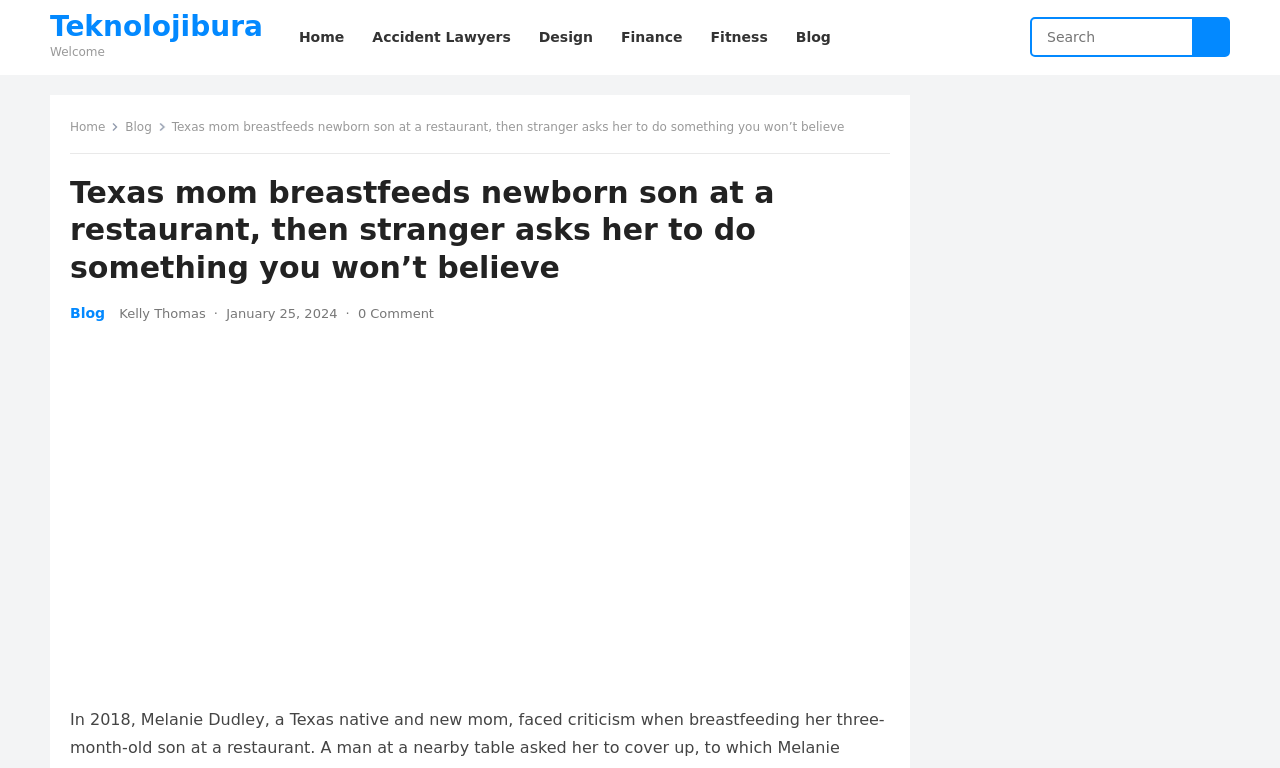What is the title of the article?
Can you provide a detailed and comprehensive answer to the question?

I identified the title of the article by looking at the heading element with the long text, which is likely the title of the article.